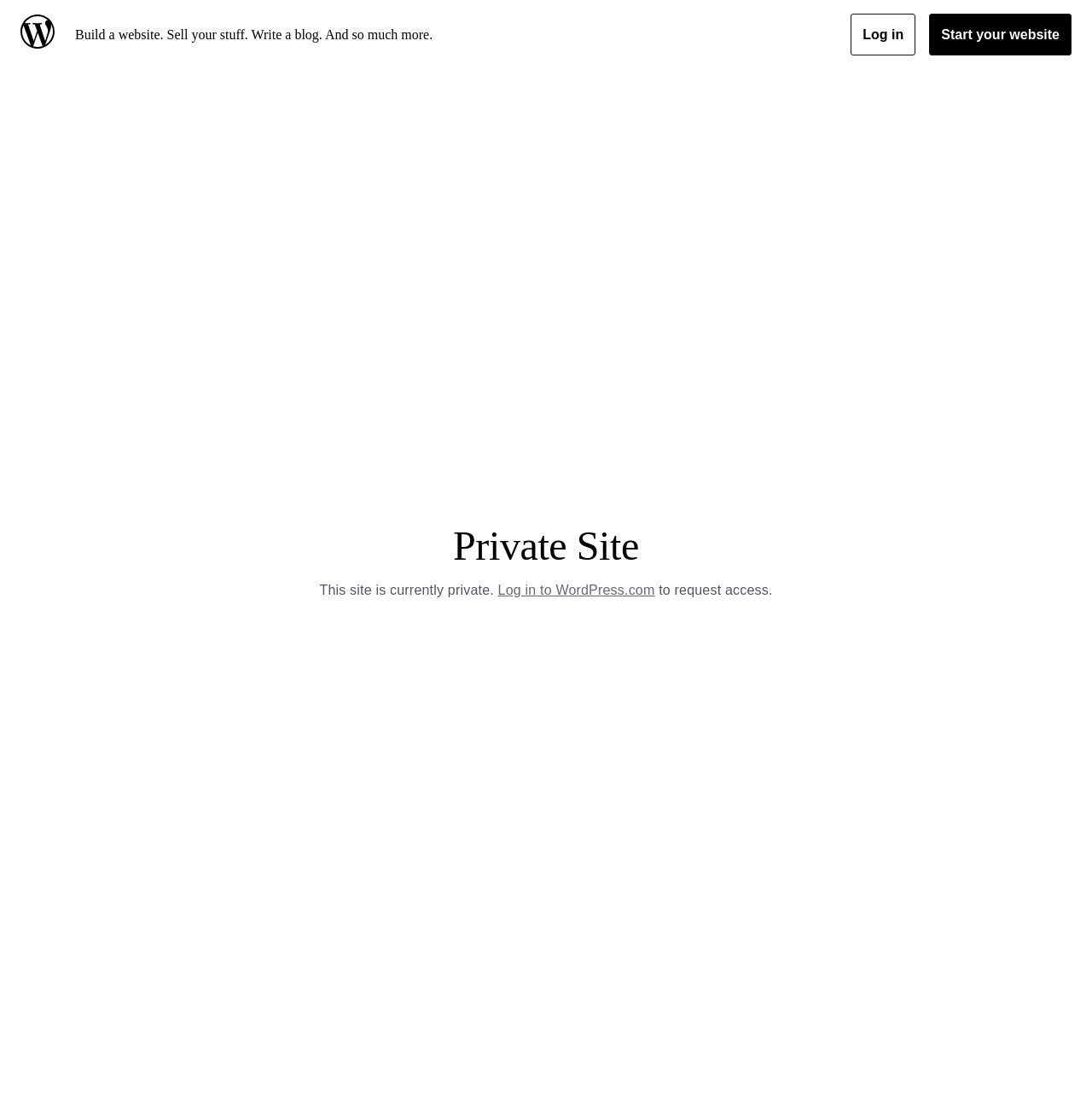What is the current status of the site?
Can you provide an in-depth and detailed response to the question?

The text 'This site is currently private.' on the webpage indicates that the site is currently private and not accessible to everyone.